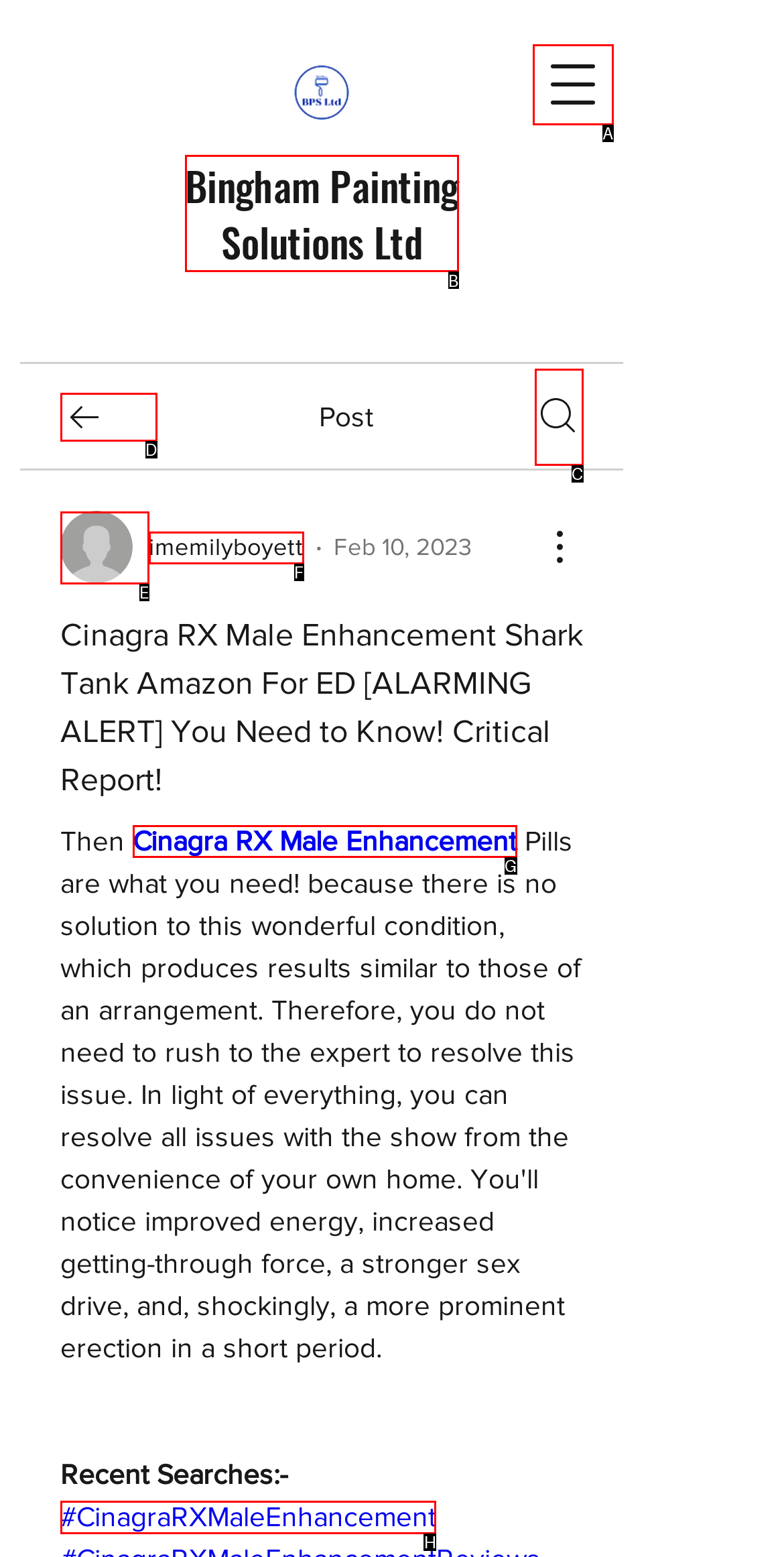Determine the HTML element to be clicked to complete the task: Search for Cinagra RX Male Enhancement. Answer by giving the letter of the selected option.

H